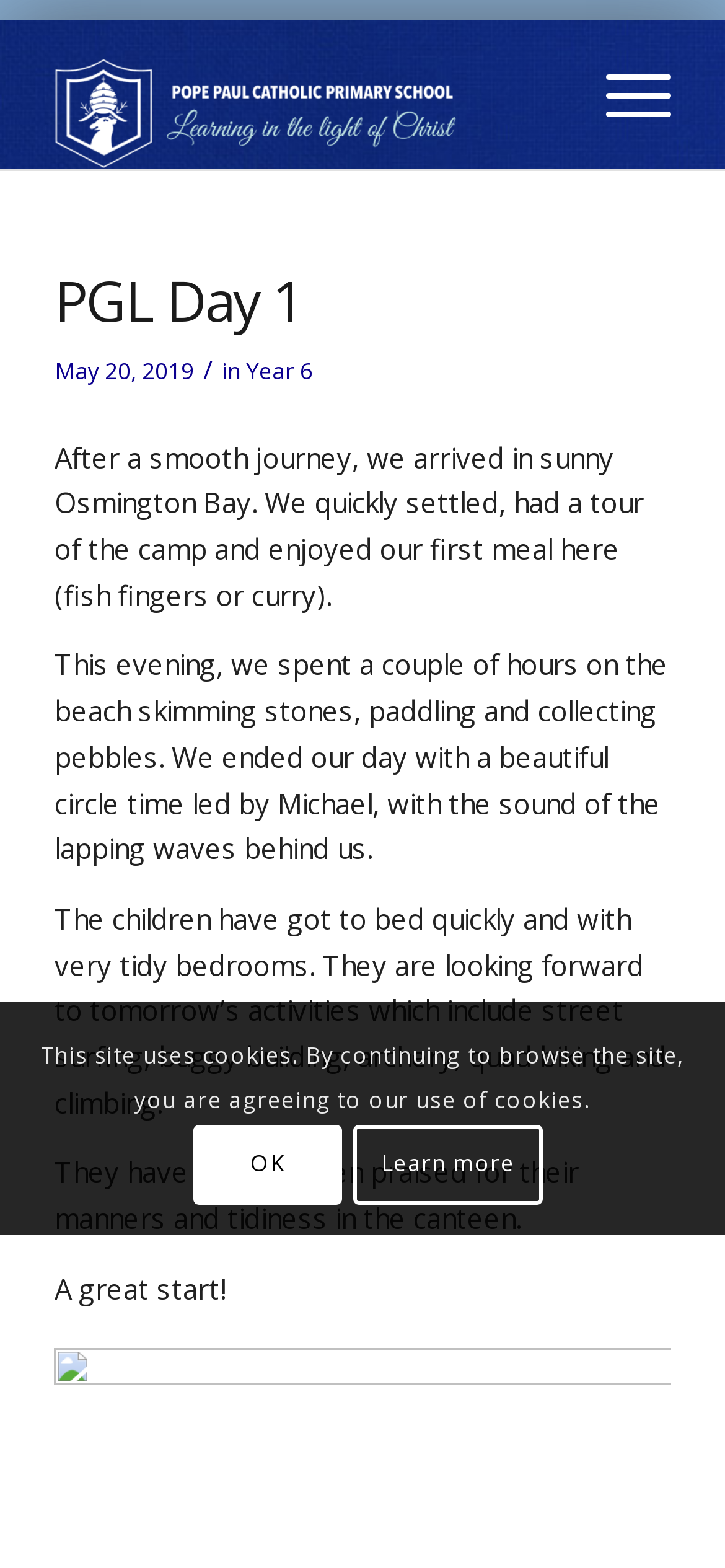Calculate the bounding box coordinates of the UI element given the description: "Learn more".

[0.487, 0.718, 0.749, 0.768]